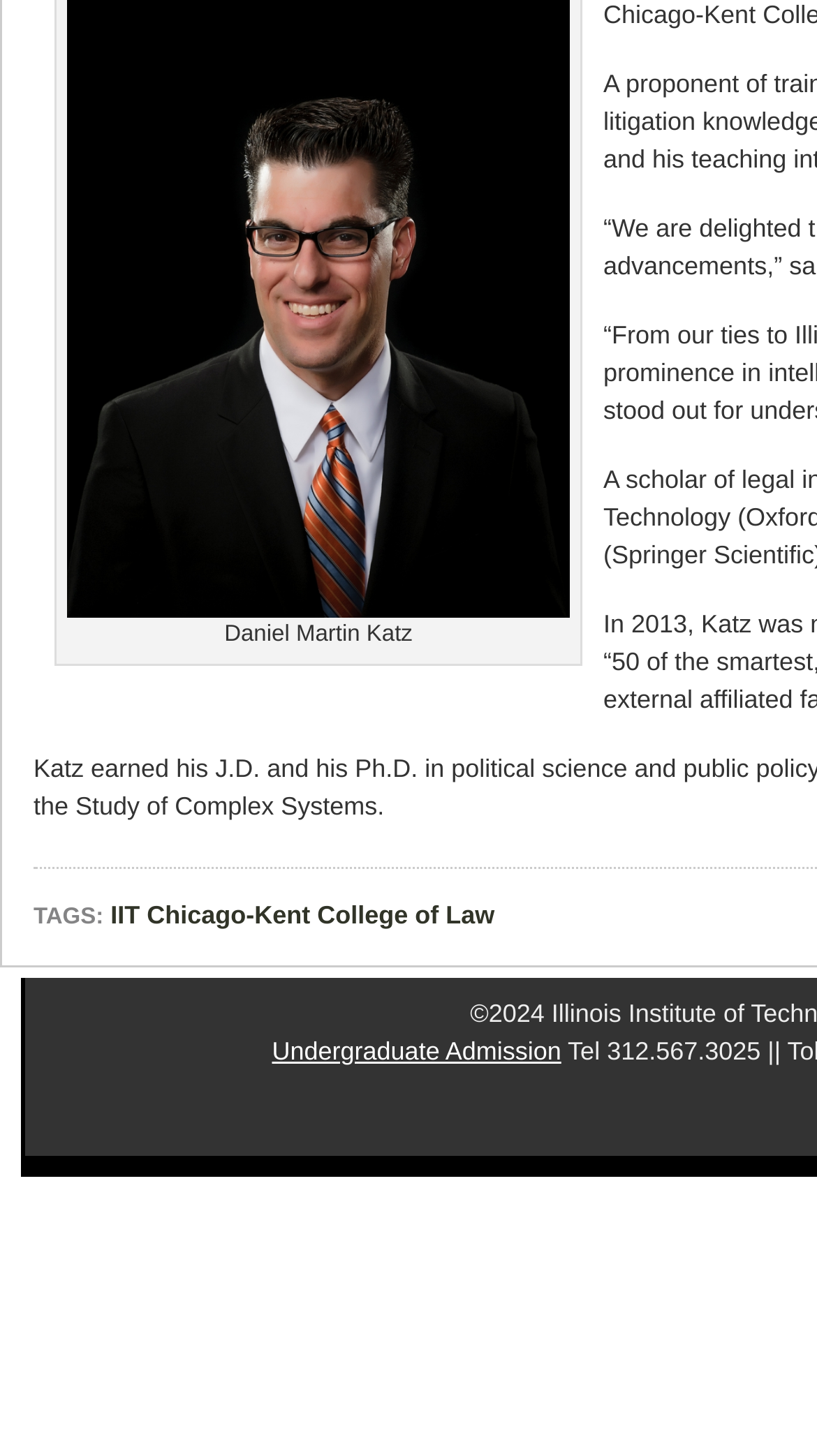Determine the bounding box coordinates for the UI element described. Format the coordinates as (top-left x, top-left y, bottom-right x, bottom-right y) and ensure all values are between 0 and 1. Element description: Undergraduate Admission

[0.333, 0.712, 0.687, 0.732]